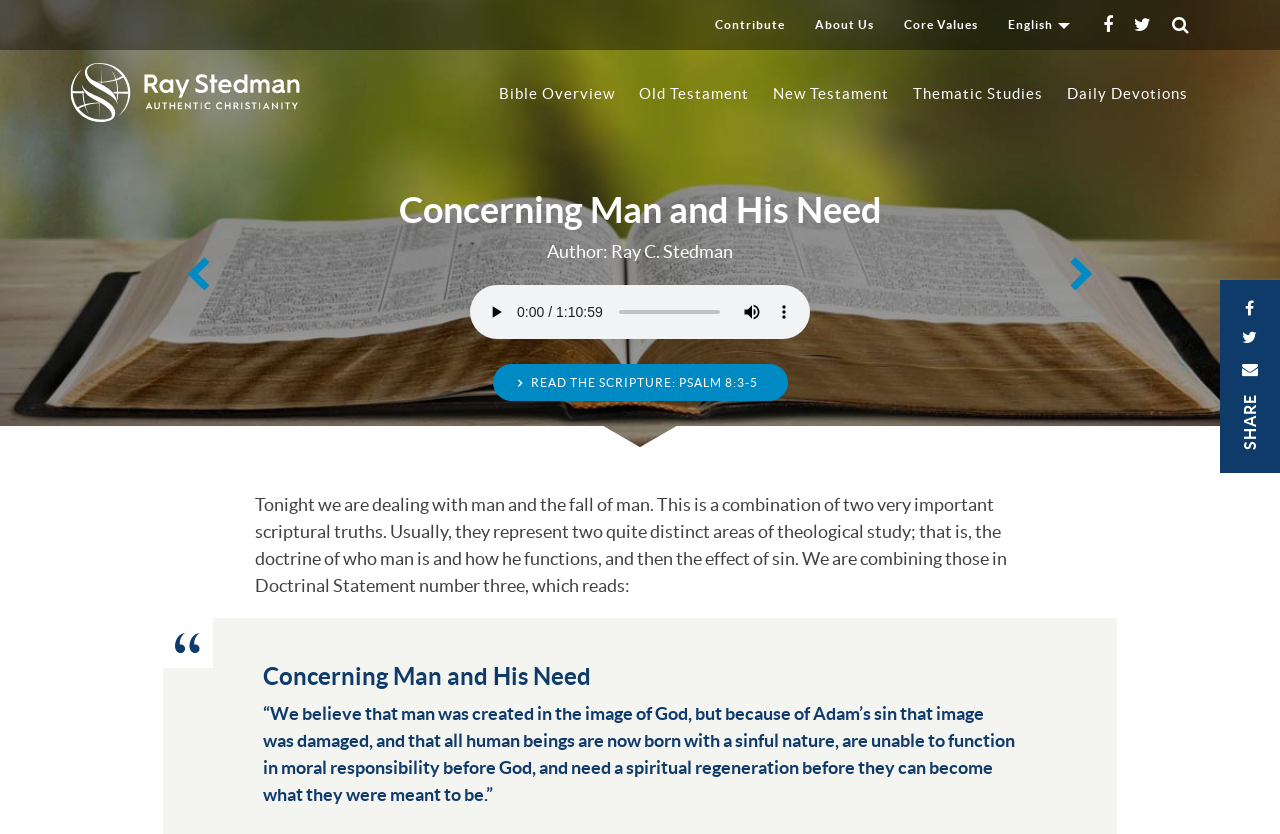Locate the bounding box coordinates of the element's region that should be clicked to carry out the following instruction: "Click the 'play' audio button". The coordinates need to be four float numbers between 0 and 1, i.e., [left, top, right, bottom].

[0.375, 0.355, 0.4, 0.393]